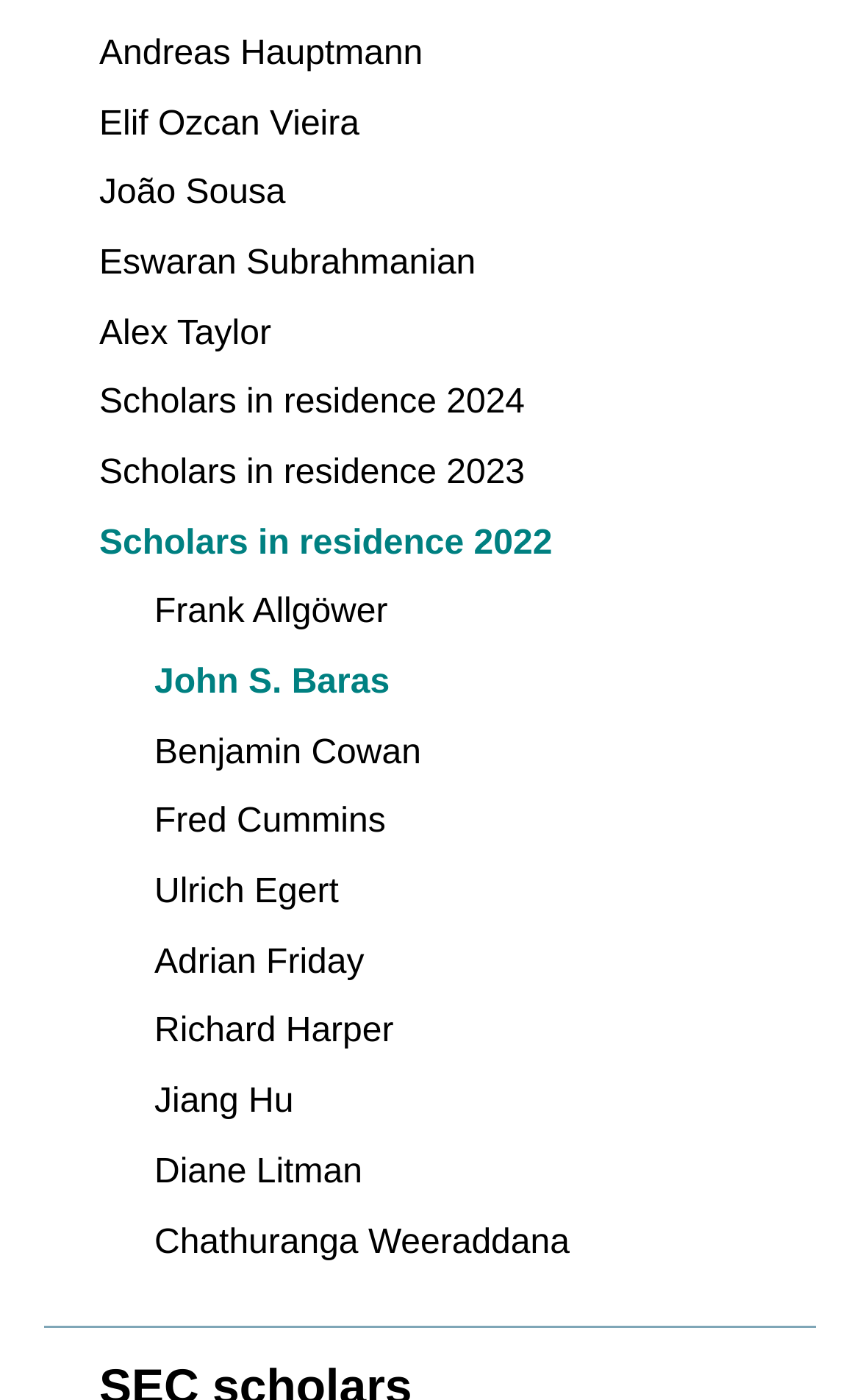Carefully examine the image and provide an in-depth answer to the question: How many scholars are listed in 2024?

I found the link element with the OCR text 'Scholars in residence 2024' and there is only one scholar listed below it, so the answer is 1.